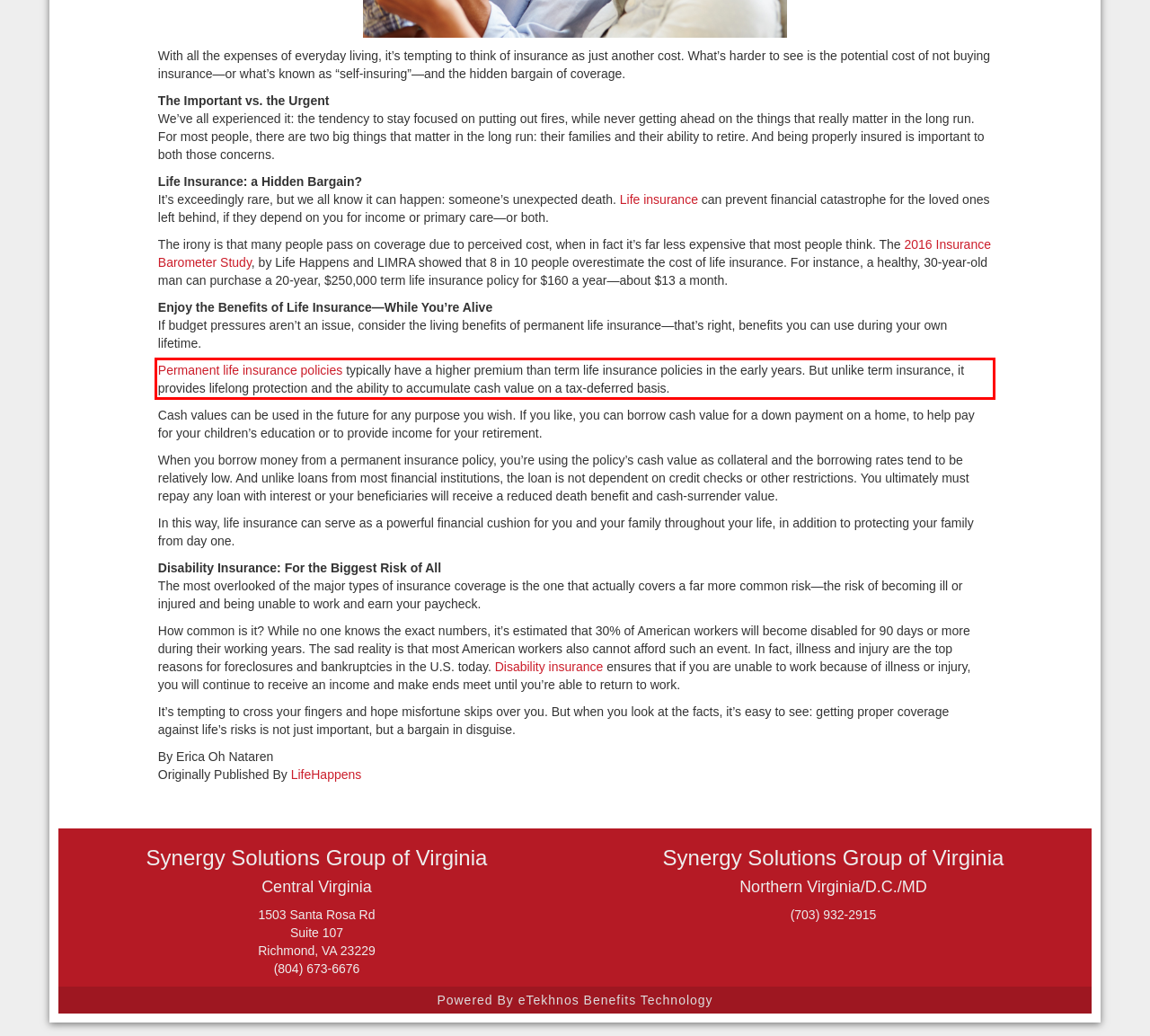Identify and transcribe the text content enclosed by the red bounding box in the given screenshot.

Permanent life insurance policies typically have a higher premium than term life insurance policies in the early years. But unlike term insurance, it provides lifelong protection and the ability to accumulate cash value on a tax-deferred basis.